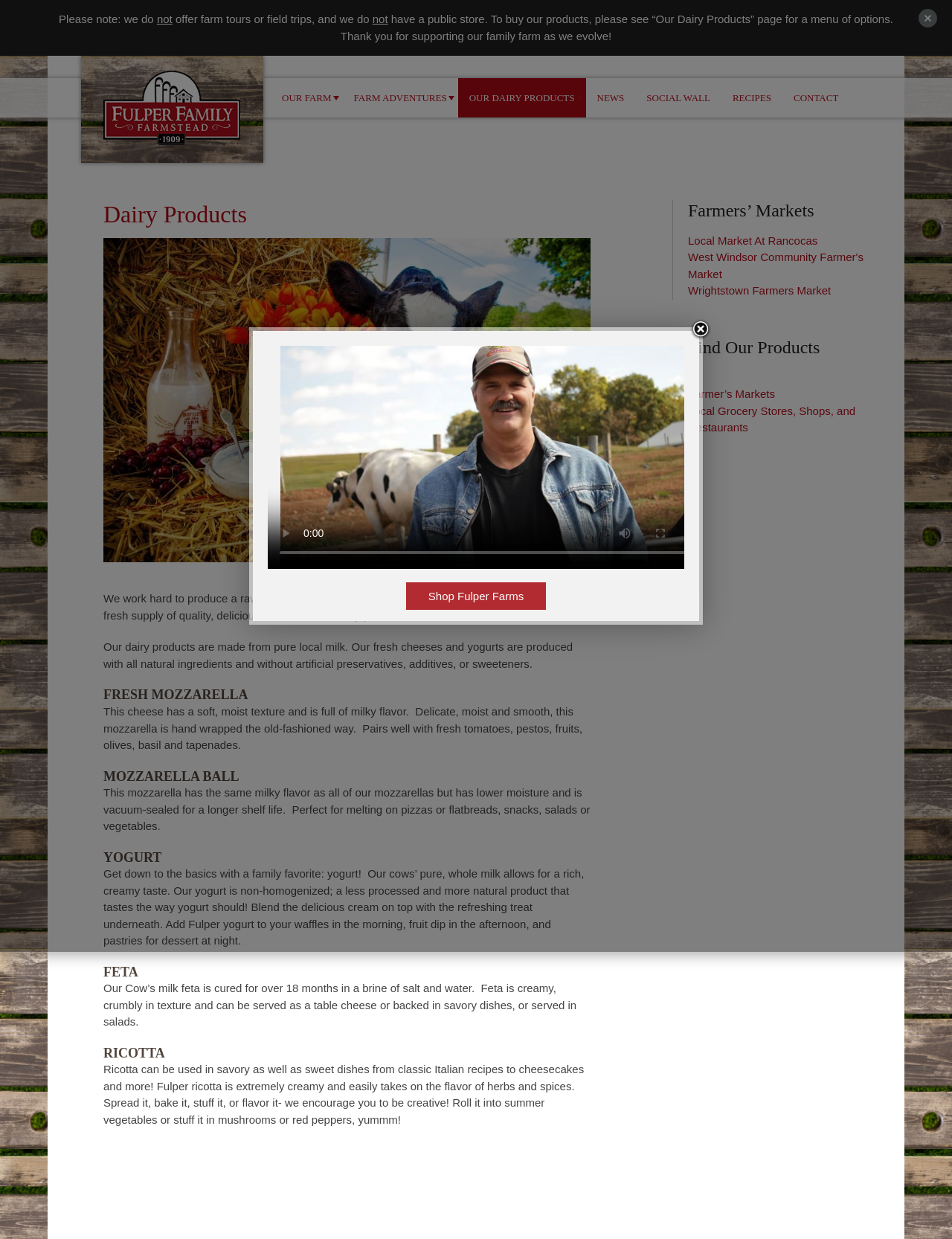What is the texture of the fresh mozzarella cheese?
Deliver a detailed and extensive answer to the question.

According to the description of the fresh mozzarella cheese, it has a soft, moist texture, as mentioned in the 'FRESH MOZZARELLA' section of the webpage.